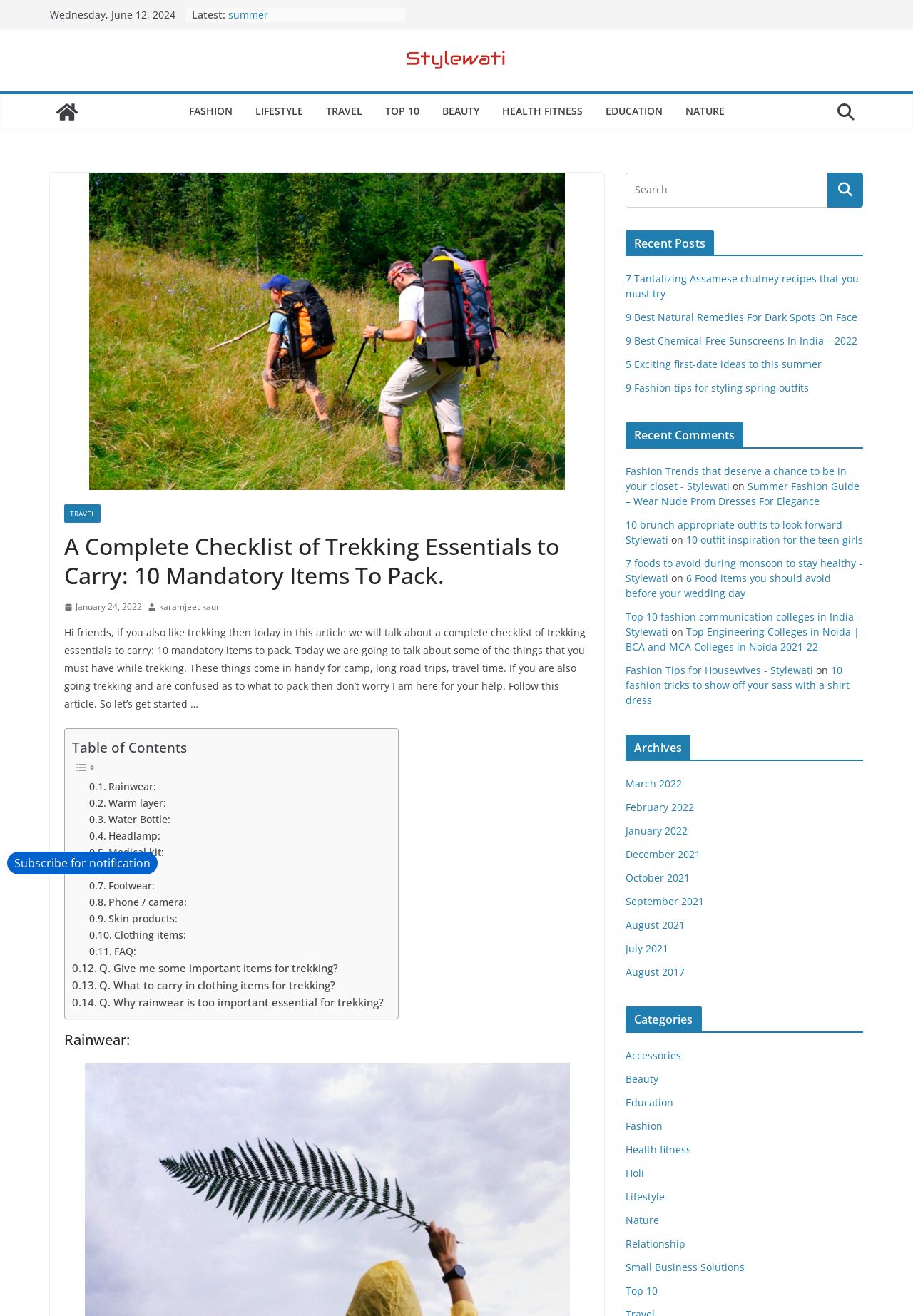Determine the bounding box coordinates of the UI element that matches the following description: "Phone / camera:". The coordinates should be four float numbers between 0 and 1 in the format [left, top, right, bottom].

[0.098, 0.679, 0.205, 0.691]